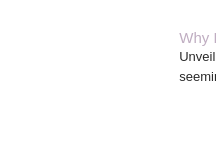Using the elements shown in the image, answer the question comprehensively: What is the main theme of the article?

The article explores the benefits of using plant-based body lotions, shedding light on the science and natural advantages these products offer over traditional skincare options, and advocating for a shift towards more natural and effective solutions.